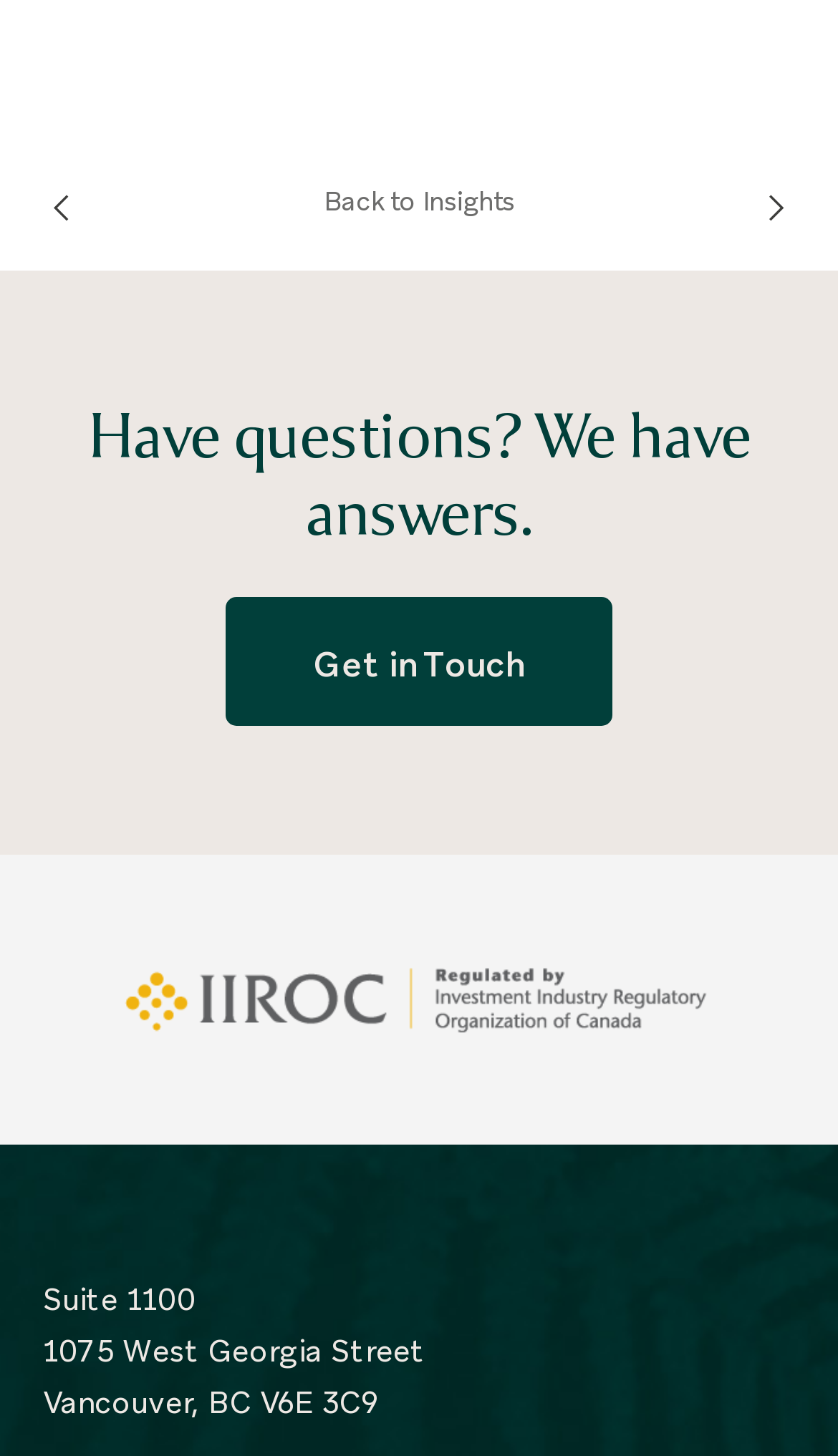What is the organization regulating the investment industry in Canada?
Kindly offer a comprehensive and detailed response to the question.

I found this answer by looking at the link with the text 'Regulated by Investment Industry Regulartory Organization of Canada' and the accompanying image, which suggests that this organization is responsible for regulating the investment industry in Canada.